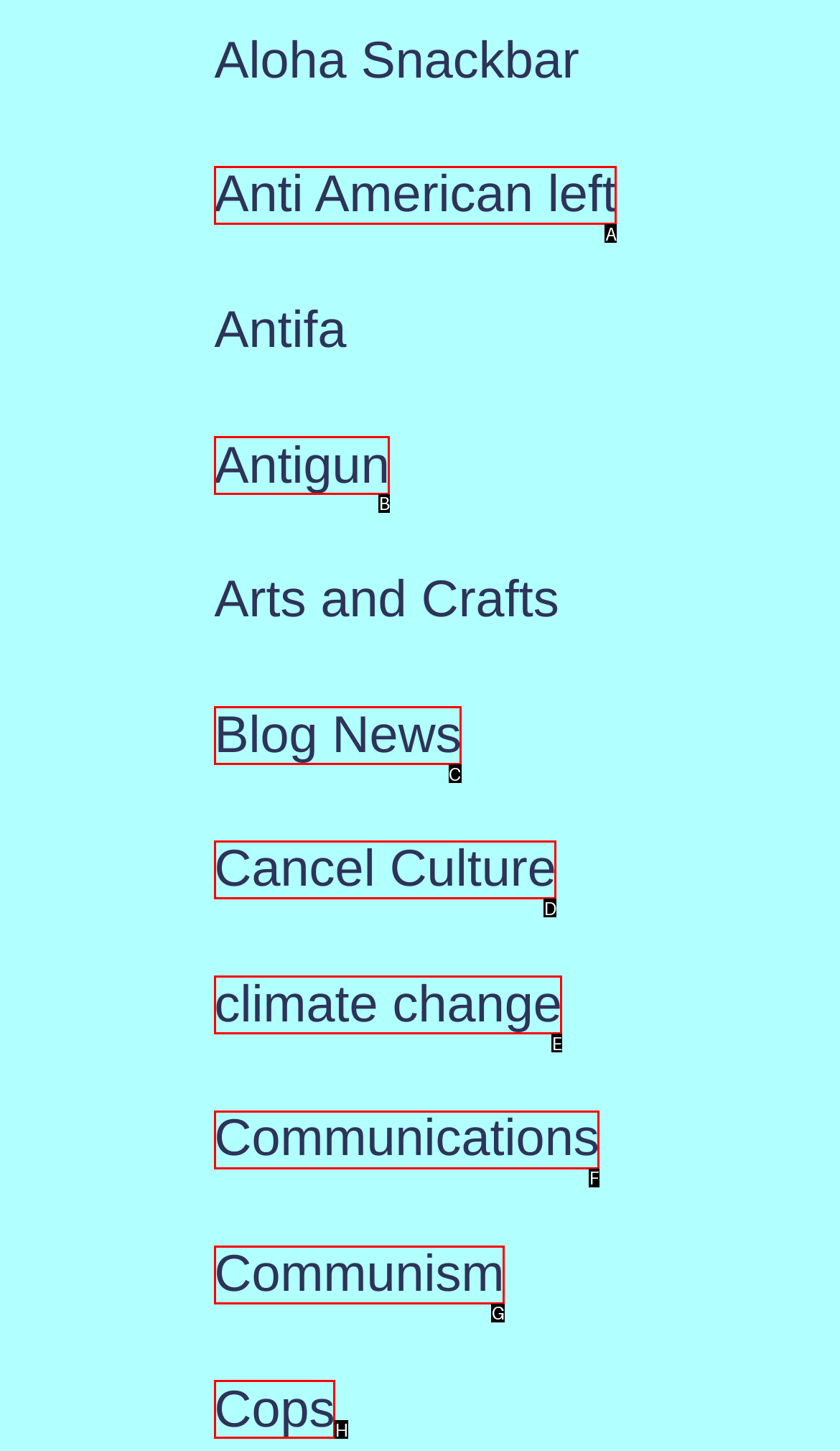Select the appropriate HTML element to click on to finish the task: Read Blog News.
Answer with the letter corresponding to the selected option.

C